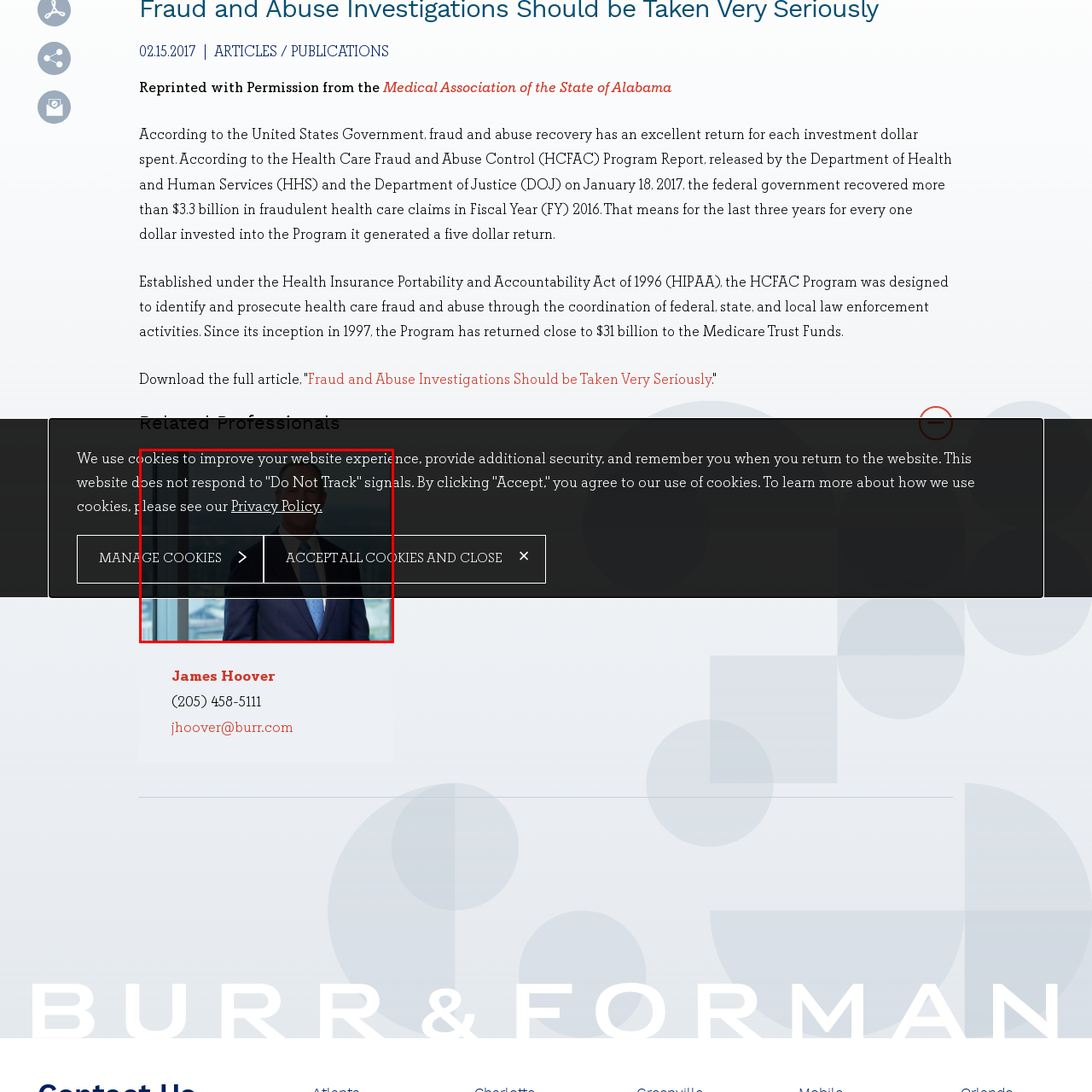Concentrate on the section within the teal border, What is visible through the large windows? 
Provide a single word or phrase as your answer.

Cityscape